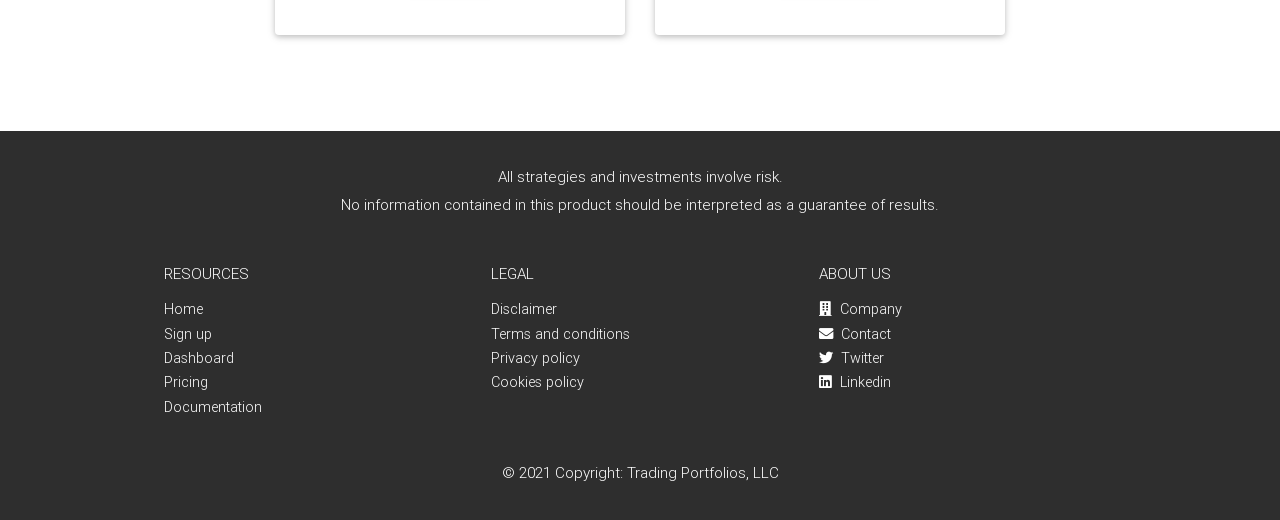Please identify the bounding box coordinates of the area I need to click to accomplish the following instruction: "Go to home page".

[0.128, 0.577, 0.159, 0.612]